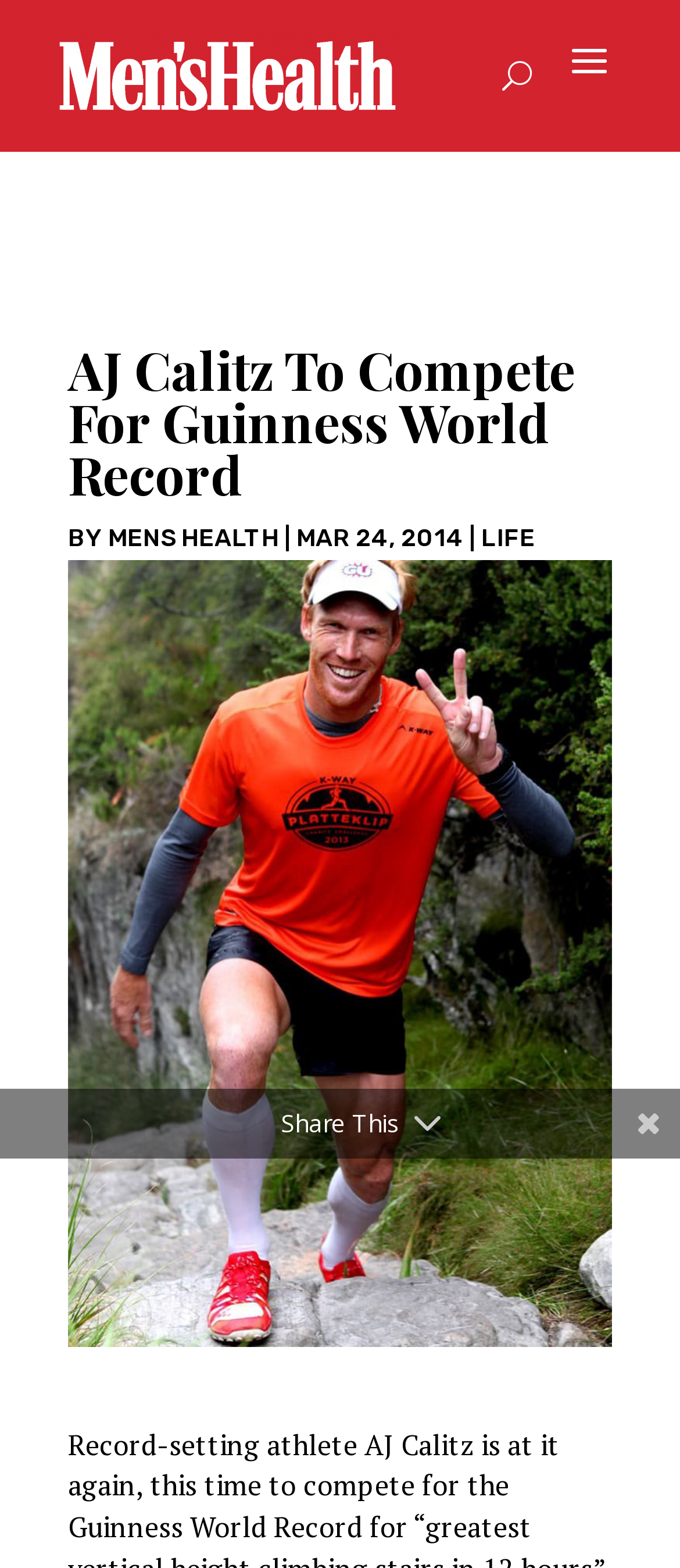For the following element description, predict the bounding box coordinates in the format (top-left x, top-left y, bottom-right x, bottom-right y). All values should be floating point numbers between 0 and 1. Description: Mens Health

[0.159, 0.333, 0.41, 0.352]